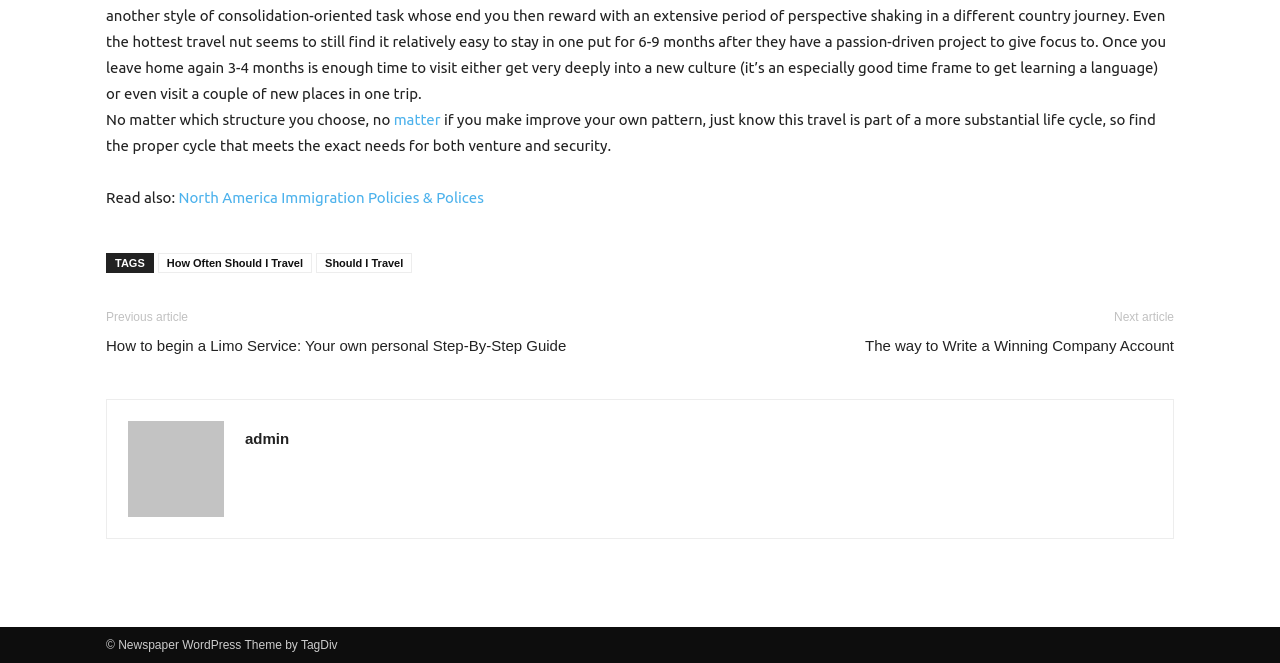Given the element description How Often Should I Travel, predict the bounding box coordinates for the UI element in the webpage screenshot. The format should be (top-left x, top-left y, bottom-right x, bottom-right y), and the values should be between 0 and 1.

[0.123, 0.919, 0.244, 0.949]